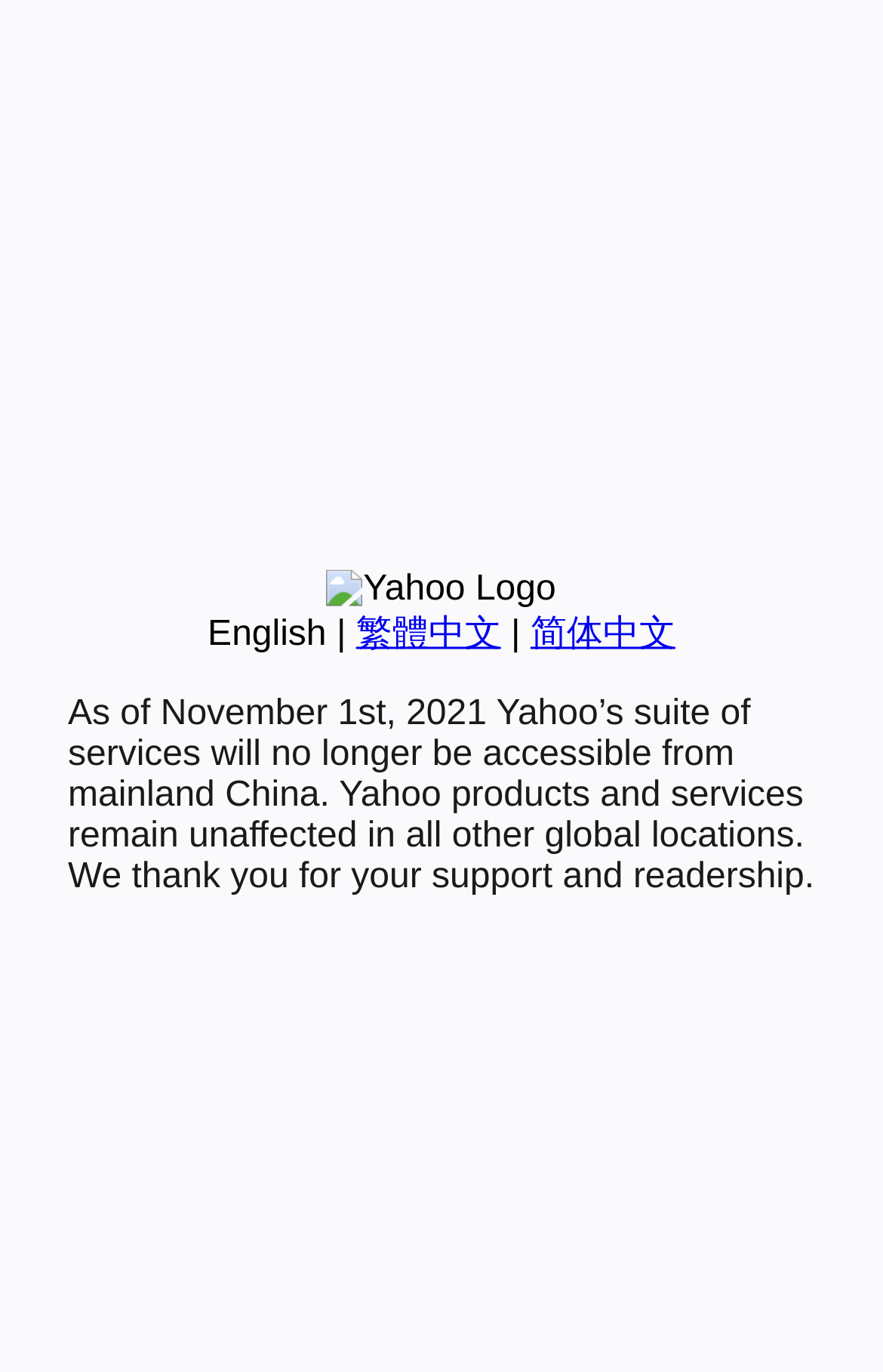Determine the bounding box coordinates (top-left x, top-left y, bottom-right x, bottom-right y) of the UI element described in the following text: 繁體中文

[0.403, 0.448, 0.567, 0.476]